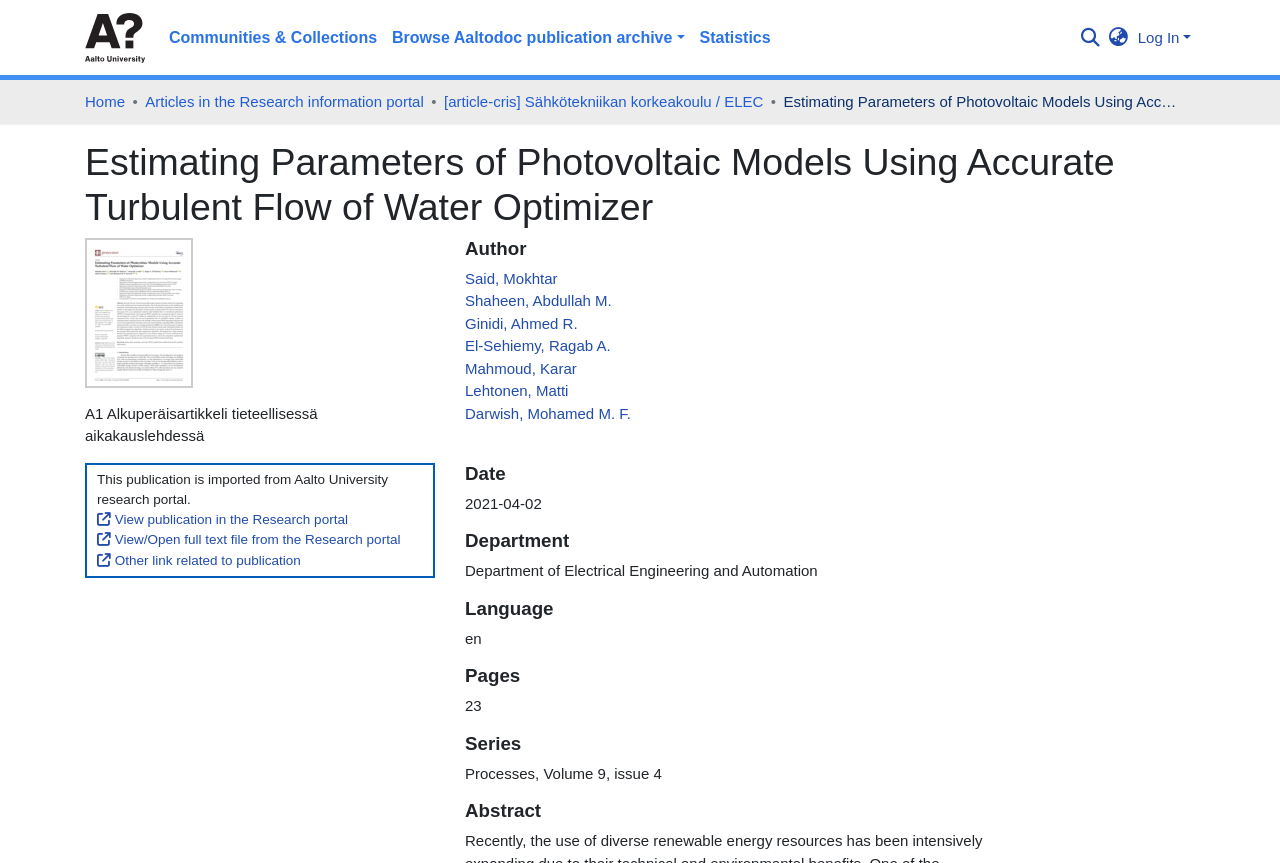Could you highlight the region that needs to be clicked to execute the instruction: "Browse Aaltodoc publication archive"?

[0.3, 0.021, 0.541, 0.067]